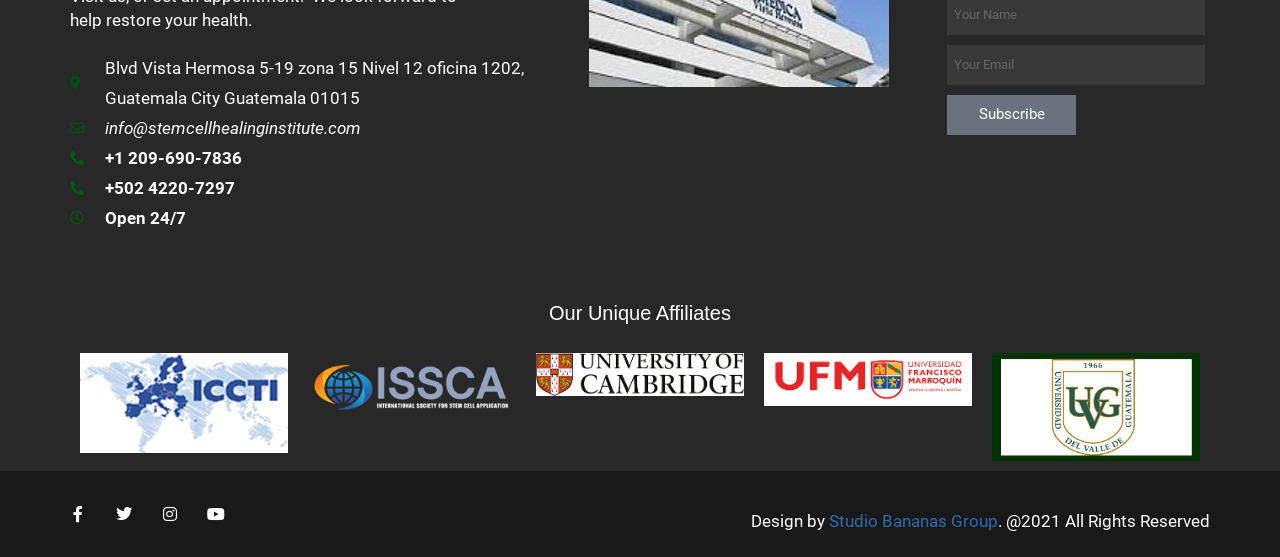Pinpoint the bounding box coordinates of the clickable element needed to complete the instruction: "View Twitter profile". The coordinates should be provided as four float numbers between 0 and 1: [left, top, right, bottom].

[0.091, 0.909, 0.103, 0.937]